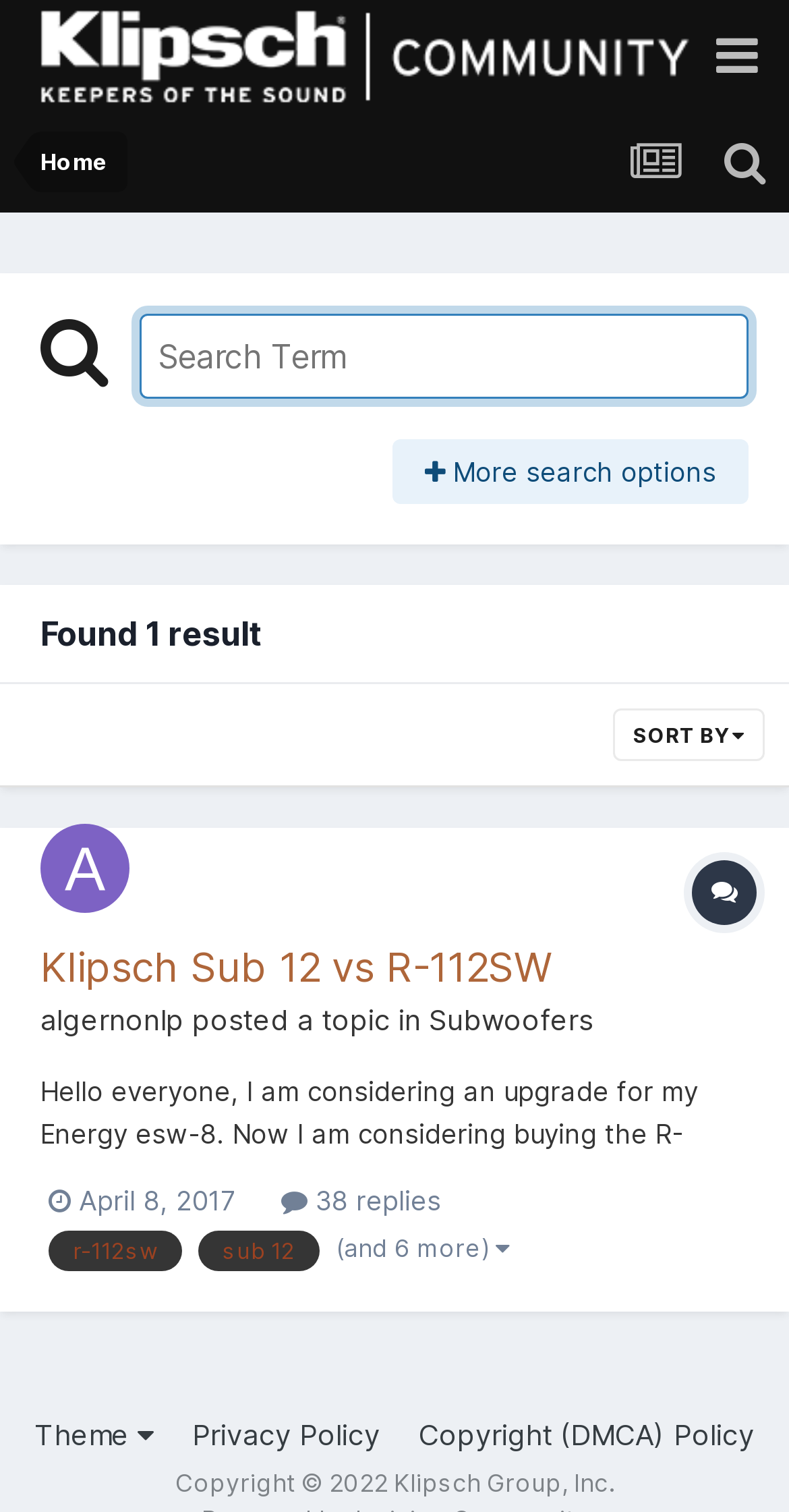Analyze the image and provide a detailed answer to the question: What is the topic of the discussion?

I determined the topic of the discussion by looking at the heading element that says 'Klipsch Sub 12 vs R-112SW'.